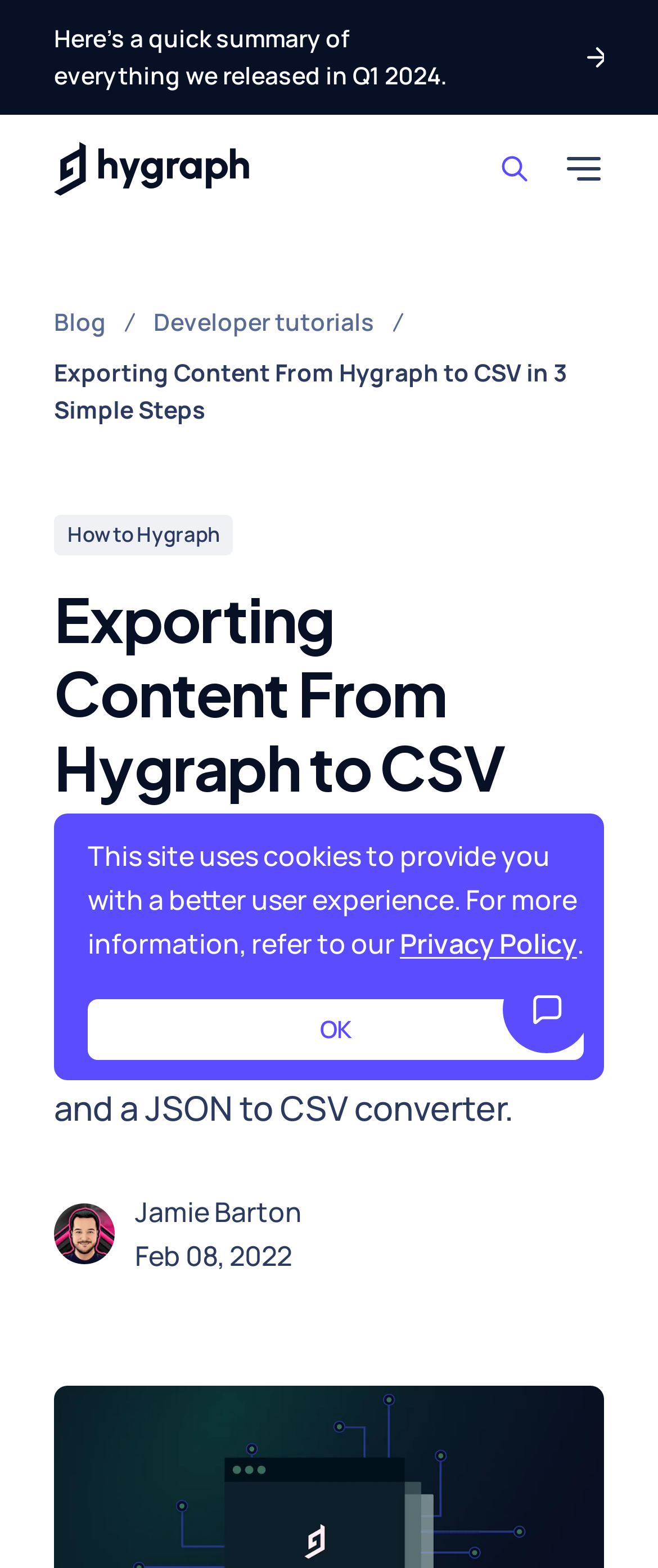Given the element description, predict the bounding box coordinates in the format (top-left x, top-left y, bottom-right x, bottom-right y), using floating point numbers between 0 and 1: aria-label="Search"

[0.728, 0.088, 0.836, 0.127]